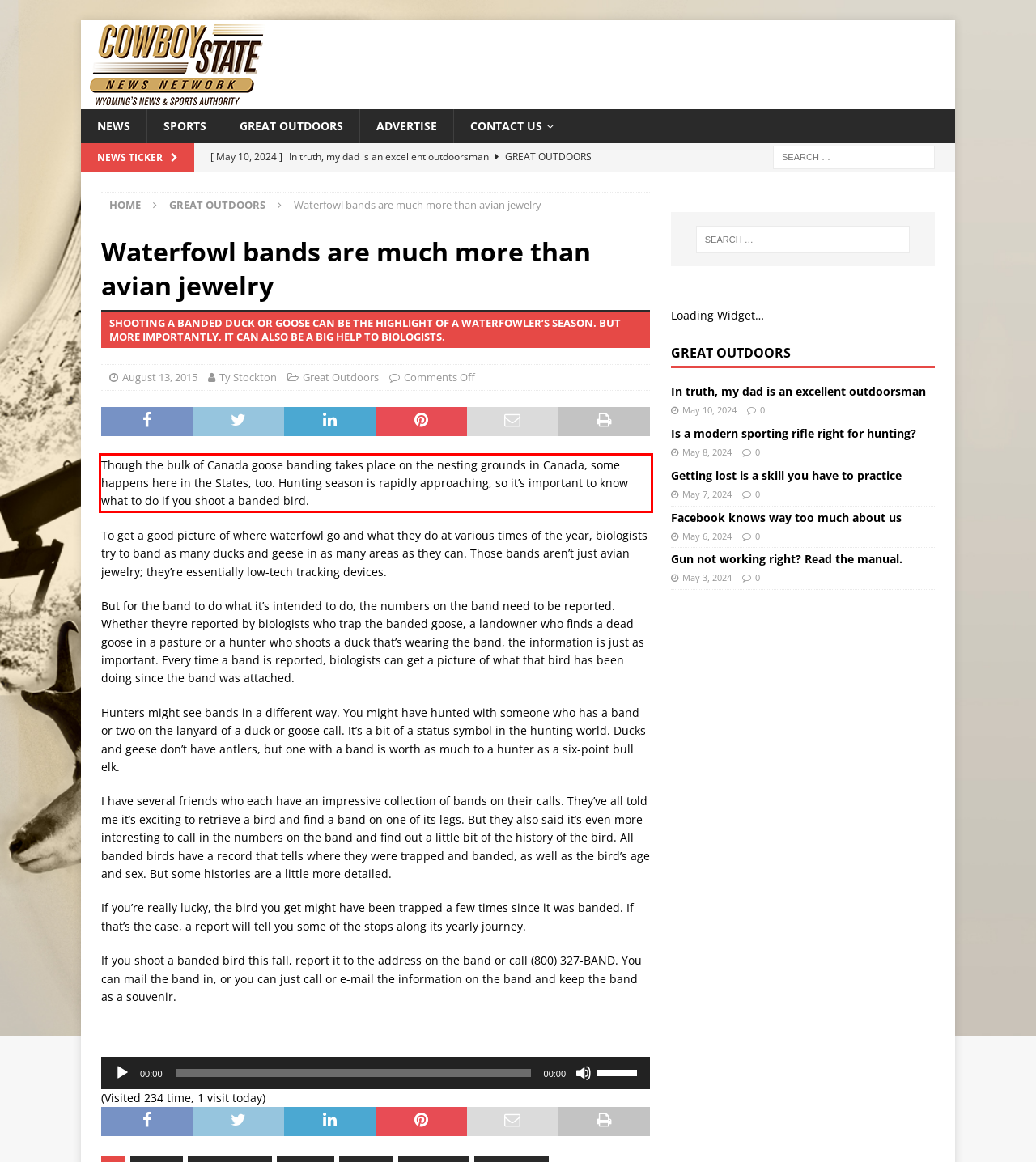Given a webpage screenshot, identify the text inside the red bounding box using OCR and extract it.

Though the bulk of Canada goose banding takes place on the nesting grounds in Canada, some happens here in the States, too. Hunting season is rapidly approaching, so it’s important to know what to do if you shoot a banded bird.